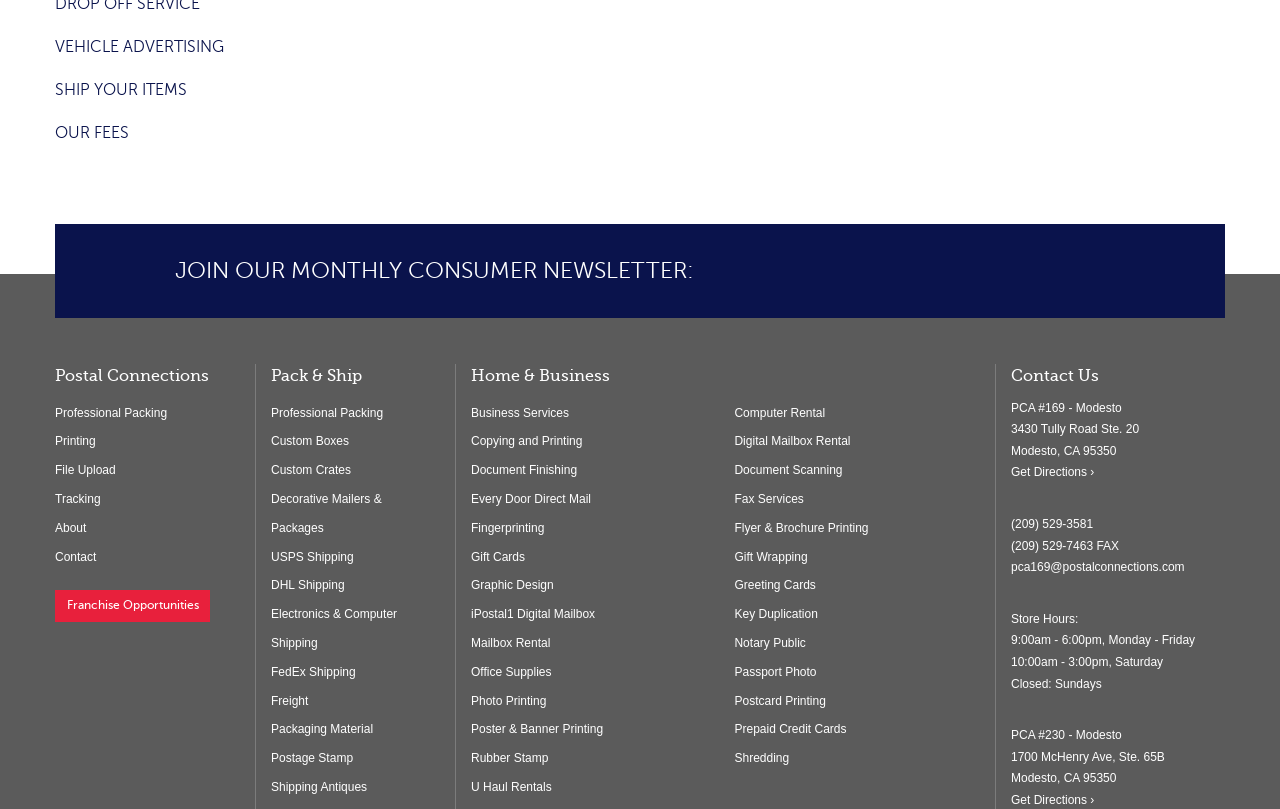Determine the bounding box coordinates of the region to click in order to accomplish the following instruction: "View USPS Shipping options". Provide the coordinates as four float numbers between 0 and 1, specifically [left, top, right, bottom].

[0.212, 0.679, 0.276, 0.697]